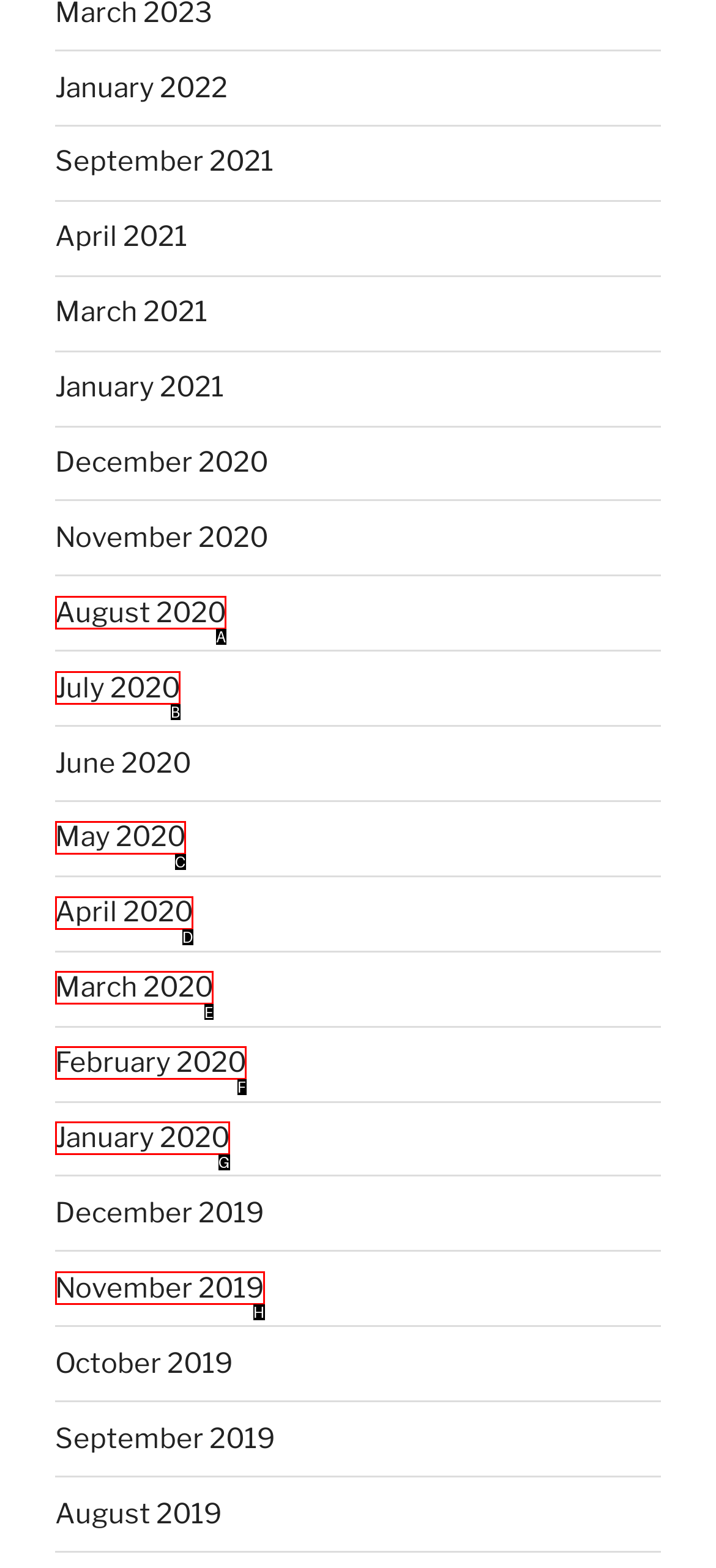From the description: February 2020, identify the option that best matches and reply with the letter of that option directly.

F